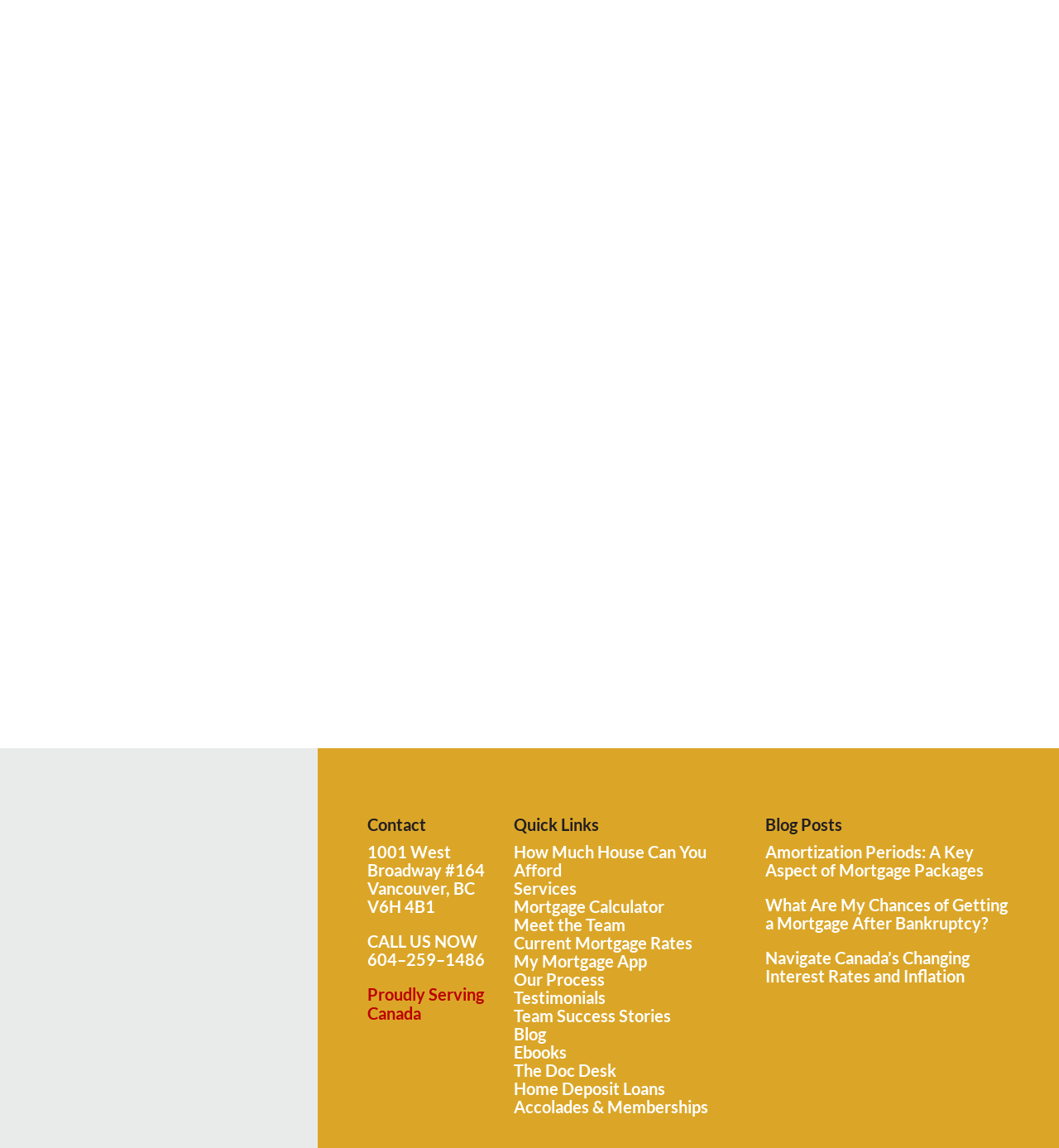Please locate the bounding box coordinates of the element that needs to be clicked to achieve the following instruction: "Read the article about demystifying mortgage terminology". The coordinates should be four float numbers between 0 and 1, i.e., [left, top, right, bottom].

[0.065, 0.169, 0.935, 0.331]